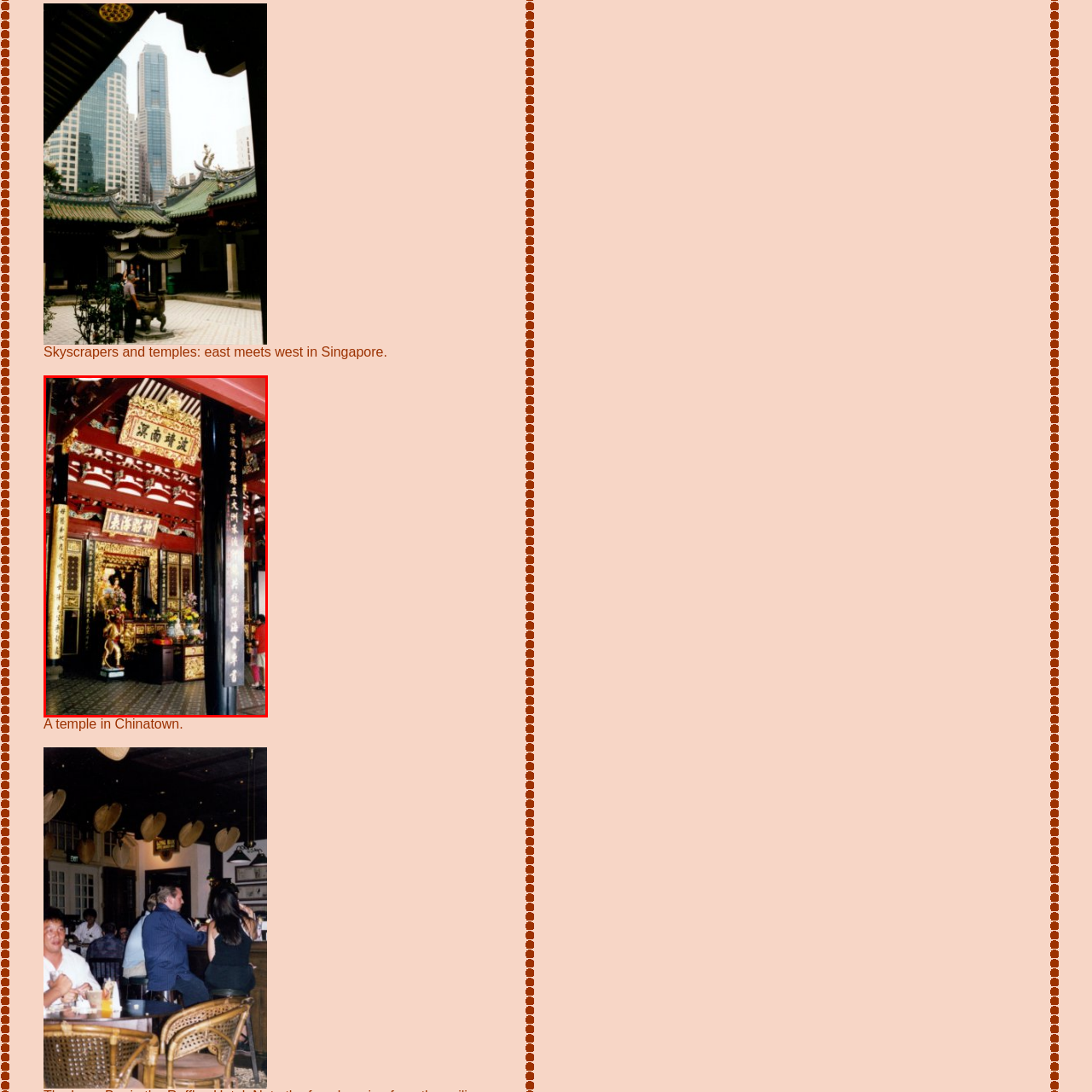What type of design is typical of the temple's architecture?
Focus on the image highlighted within the red borders and answer with a single word or short phrase derived from the image.

Traditional Chinese